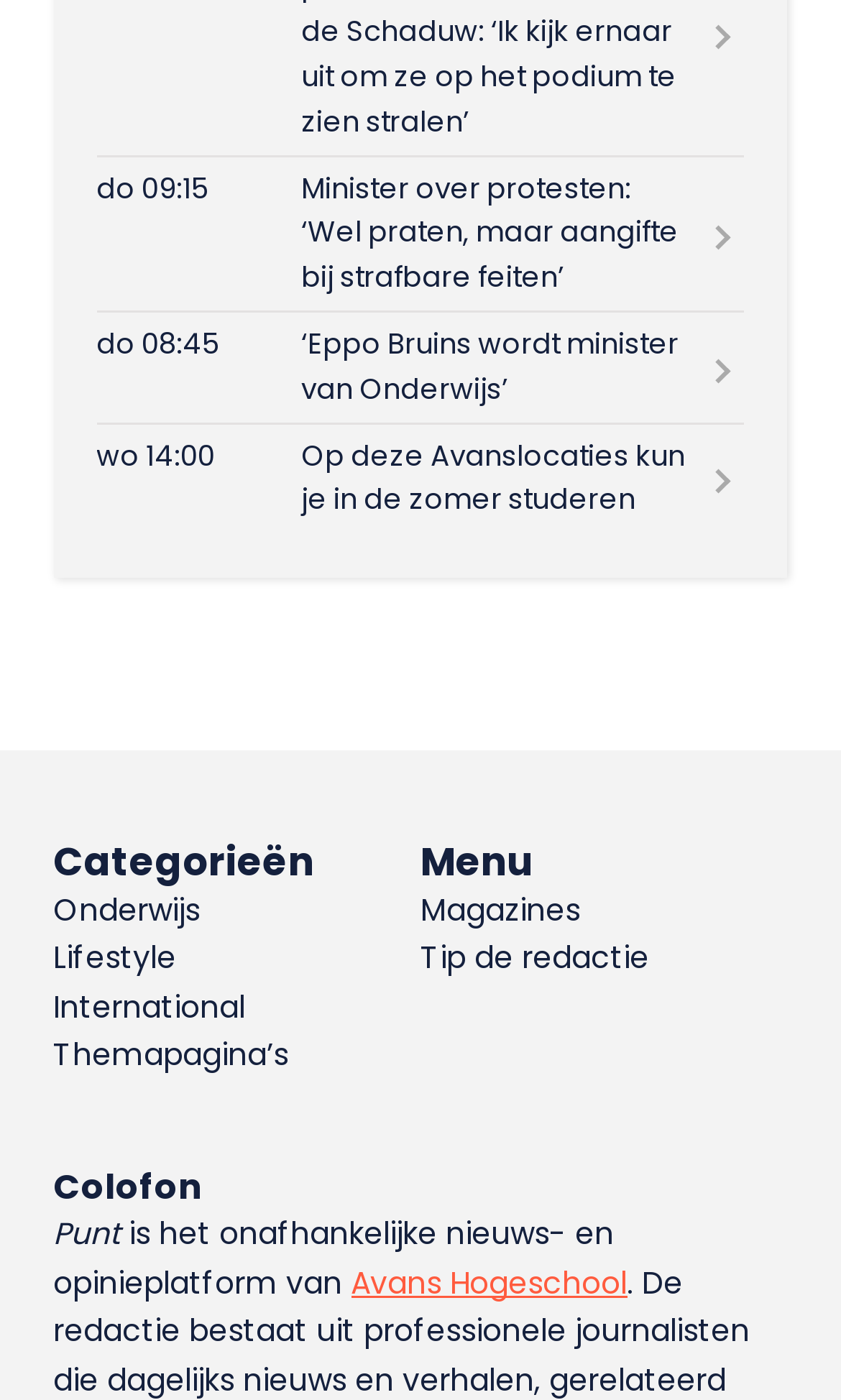Using the provided element description: "parent_node: do 09:15", determine the bounding box coordinates of the corresponding UI element in the screenshot.

[0.114, 0.112, 0.886, 0.222]